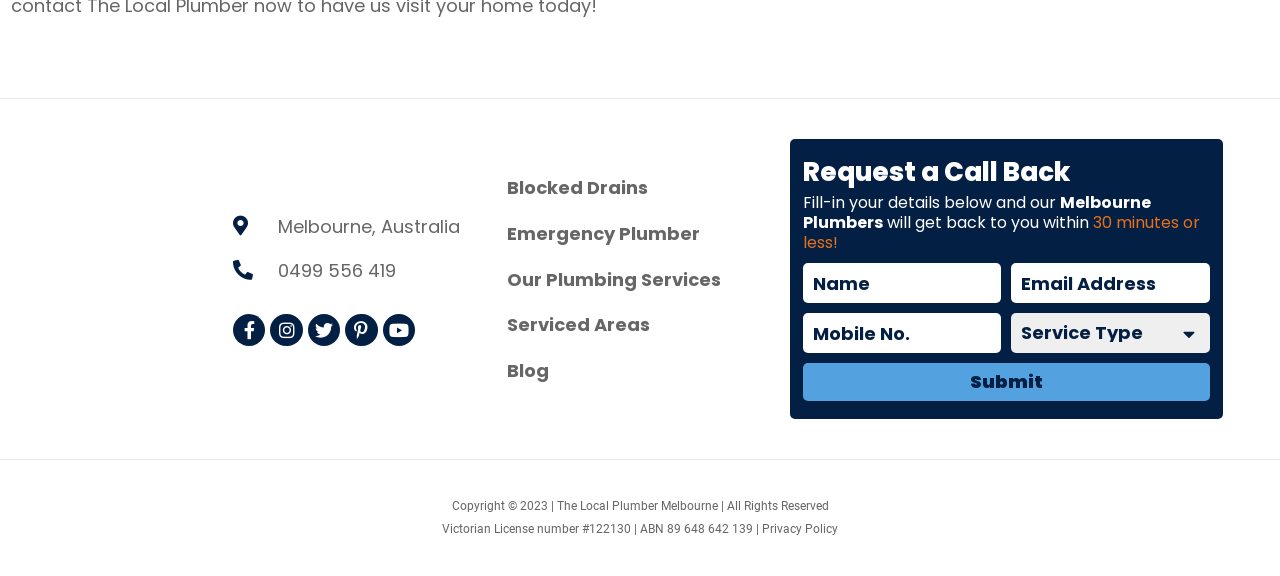Use a single word or phrase to answer the question: 
What is the phone number of the plumber?

0499 556 419